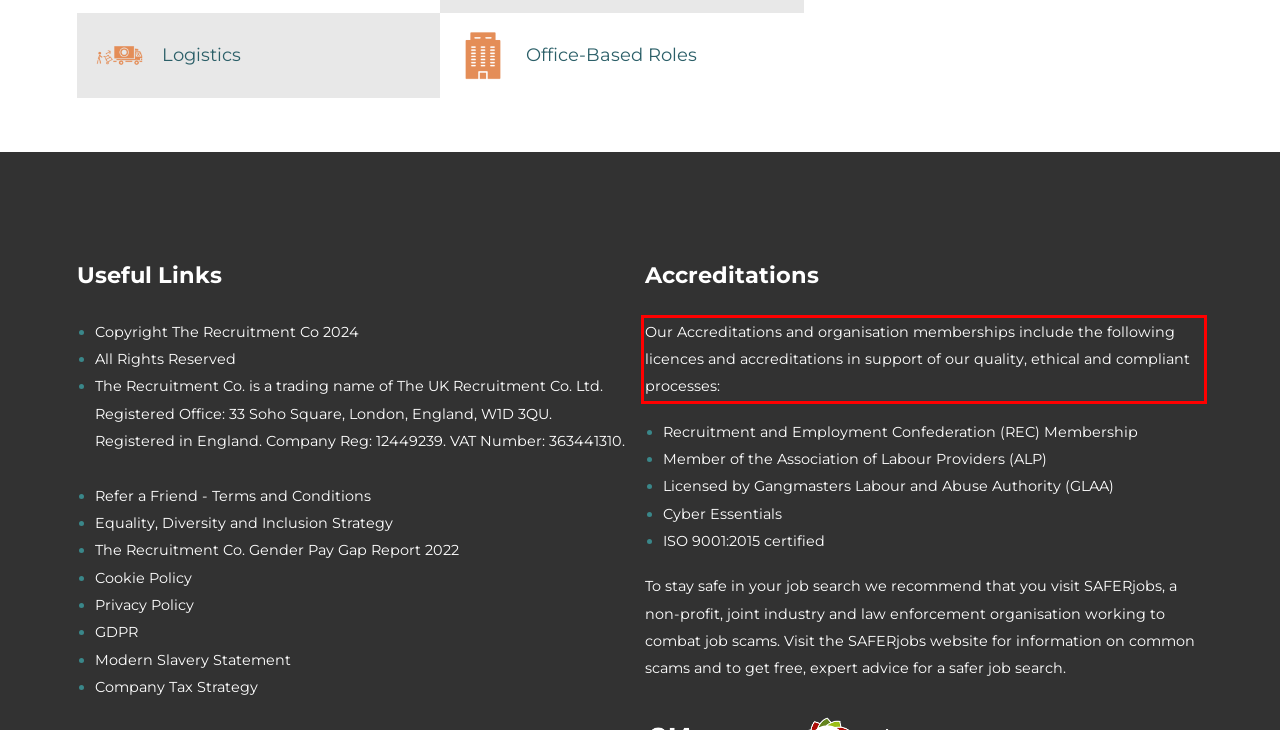You are provided with a screenshot of a webpage that includes a UI element enclosed in a red rectangle. Extract the text content inside this red rectangle.

Our Accreditations and organisation memberships include the following licences and accreditations in support of our quality, ethical and compliant processes: